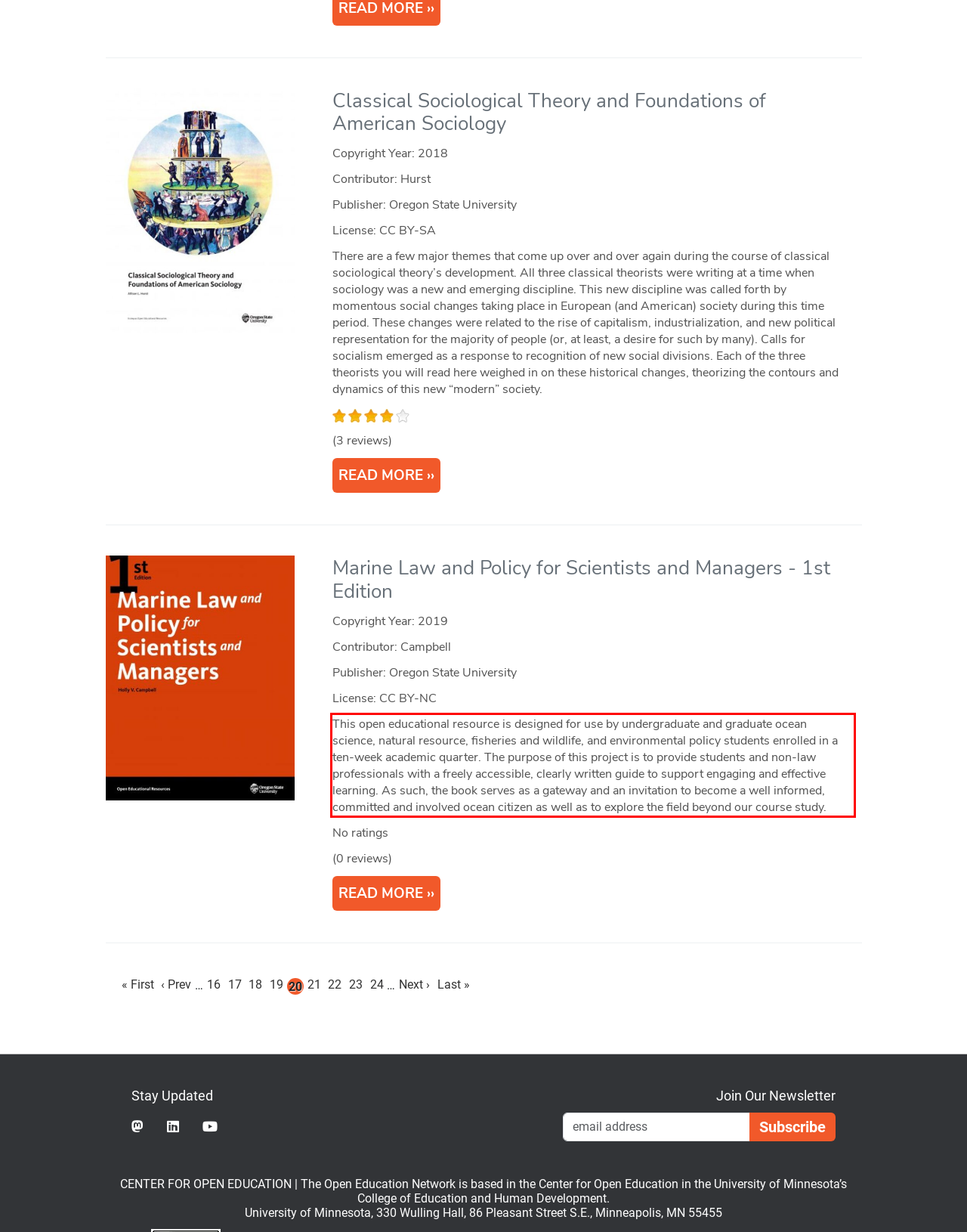Analyze the screenshot of the webpage that features a red bounding box and recognize the text content enclosed within this red bounding box.

This open educational resource is designed for use by undergraduate and graduate ocean science, natural resource, fisheries and wildlife, and environmental policy students enrolled in a ten-week academic quarter. The purpose of this project is to provide students and non-law professionals with a freely accessible, clearly written guide to support engaging and effective learning. As such, the book serves as a gateway and an invitation to become a well informed, committed and involved ocean citizen as well as to explore the field beyond our course study.